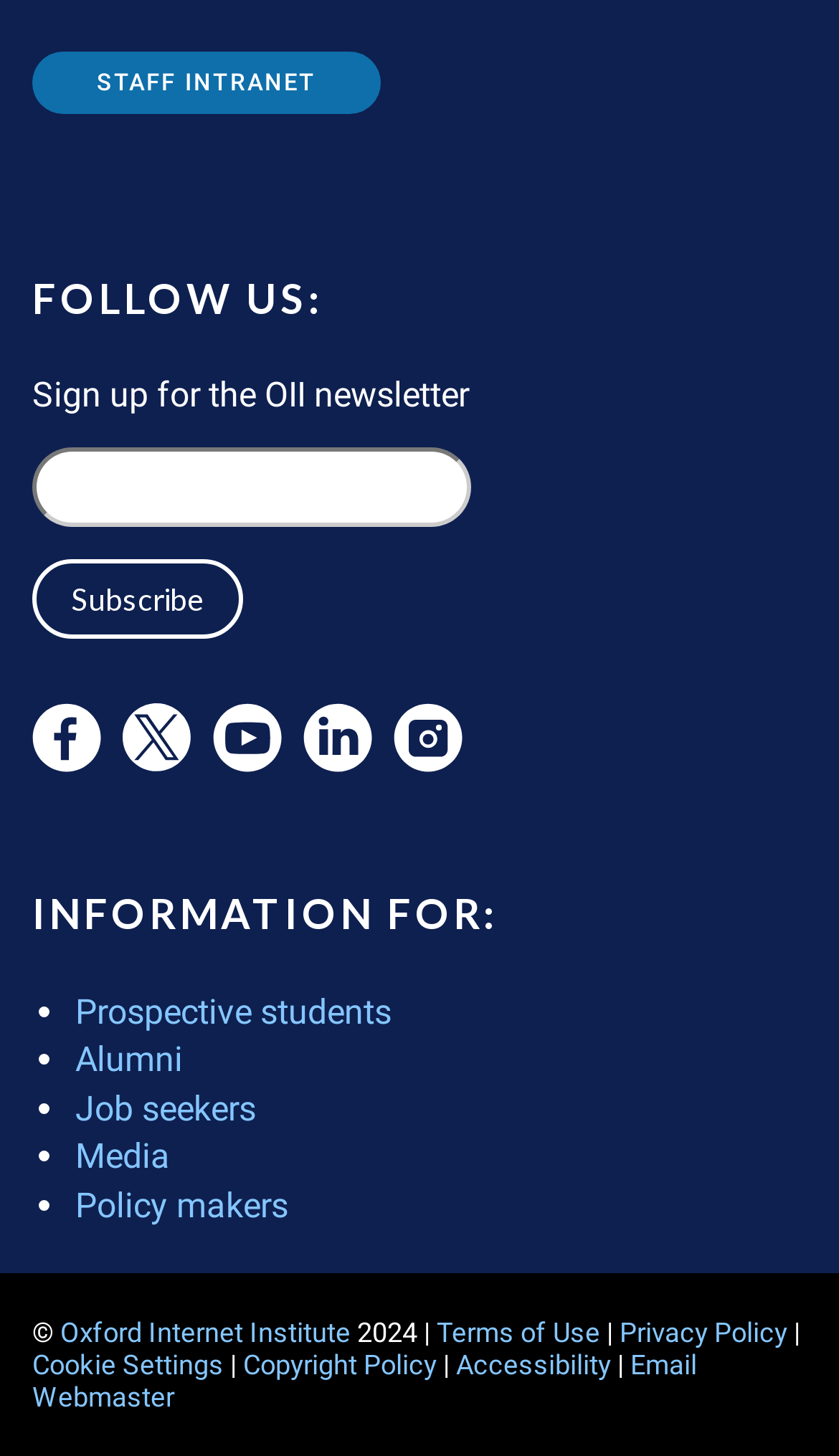Using details from the image, please answer the following question comprehensively:
How many links are under 'INFORMATION FOR:'?

Under the heading 'INFORMATION FOR:', there are 5 links: 'Prospective students', 'Alumni', 'Job seekers', 'Media', and 'Policy makers', each preceded by a ListMarker '•'.